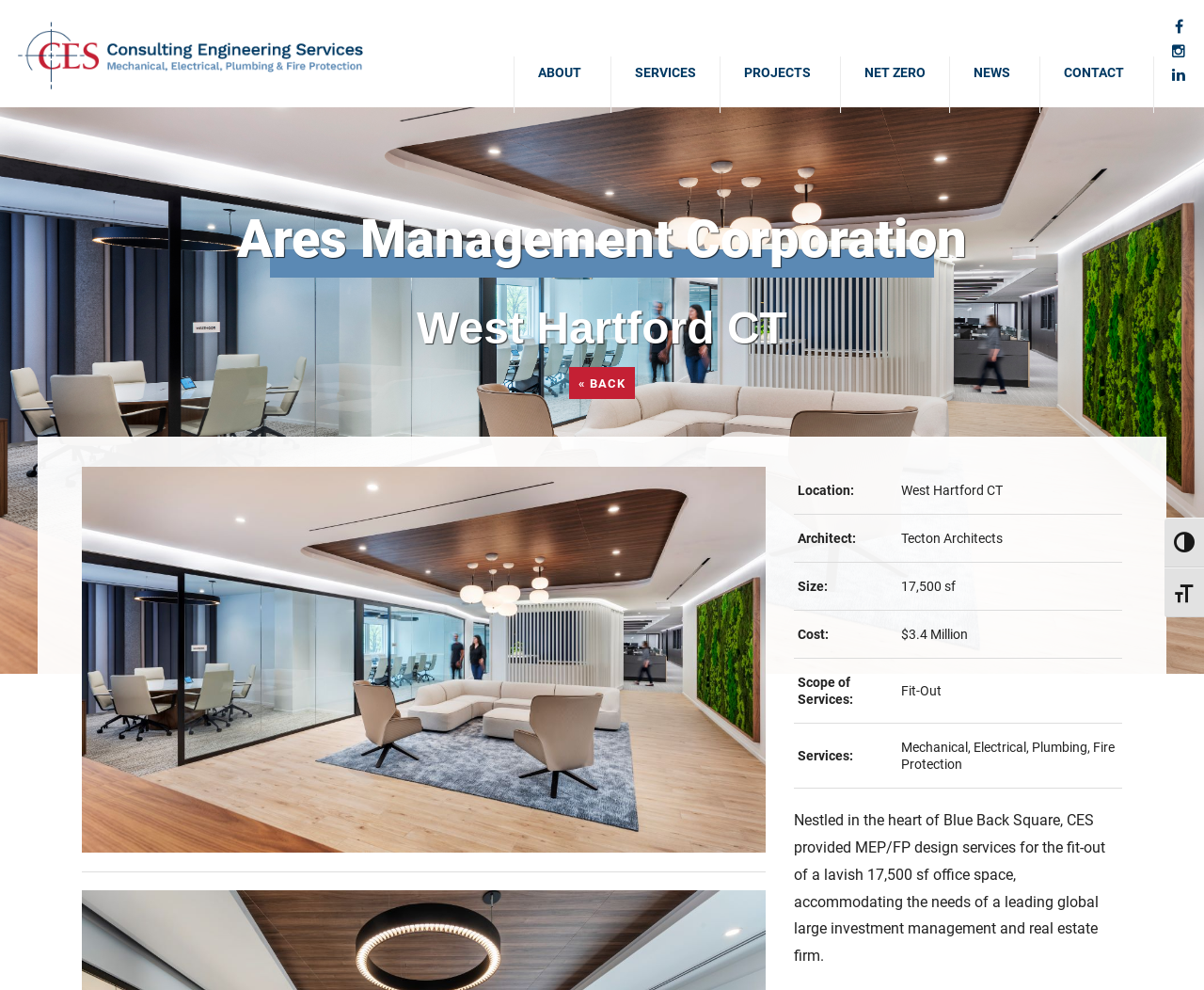Please specify the bounding box coordinates of the clickable section necessary to execute the following command: "Read more about the office space fit-out project".

[0.66, 0.82, 0.918, 0.974]